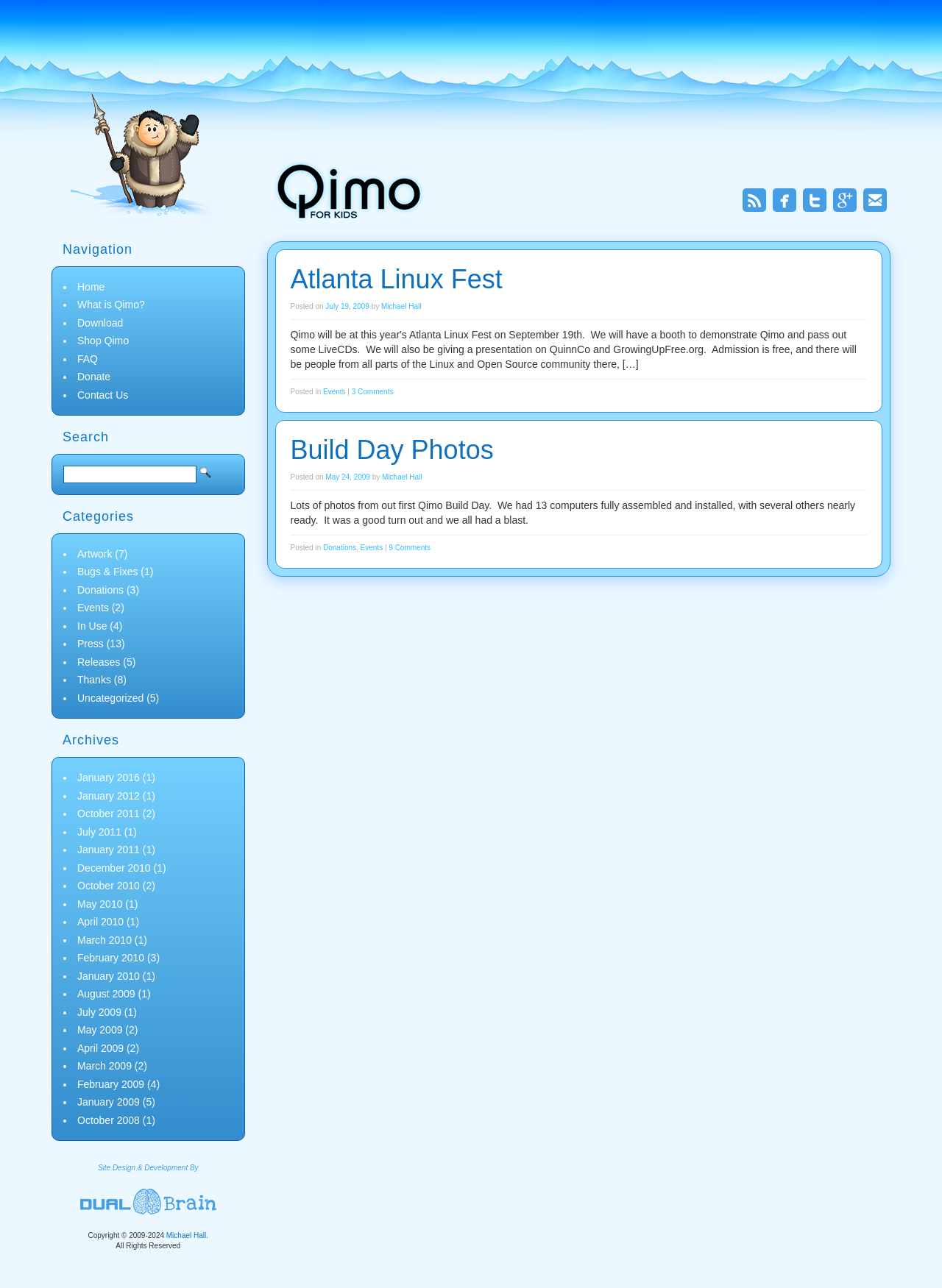Create a detailed description of the webpage's content and layout.

The webpage is an archive of events for Qimo 4 Kids, a platform that provides Linux-based operating systems for children. At the top of the page, there is a navigation menu with links to the home page, what Qimo is, download, shop, FAQ, donate, and contact us. Below the navigation menu, there is a search bar with a search button.

The main content of the page is divided into two sections. The left section contains a list of categories, including artwork, bugs and fixes, donations, events, in use, and press, each with a number of related articles in parentheses. The right section contains a list of event articles, with two articles visible on the page.

The first article is titled "Atlanta Linux Fest" and has a posting date of July 19, 2009. It is written by Michael Hall and has three comments. The second article is titled "Build Day Photos" and has a posting date of May 24, 2009. It is also written by Michael Hall and has nine comments. Each article has a heading, posting date, author, and category information.

At the top right corner of the page, there are social media links to RSS feed, Facebook, Twitter, Google Plus, and email. There is also a Qimo 4 Kids logo and an Eskimo image at the top of the page.